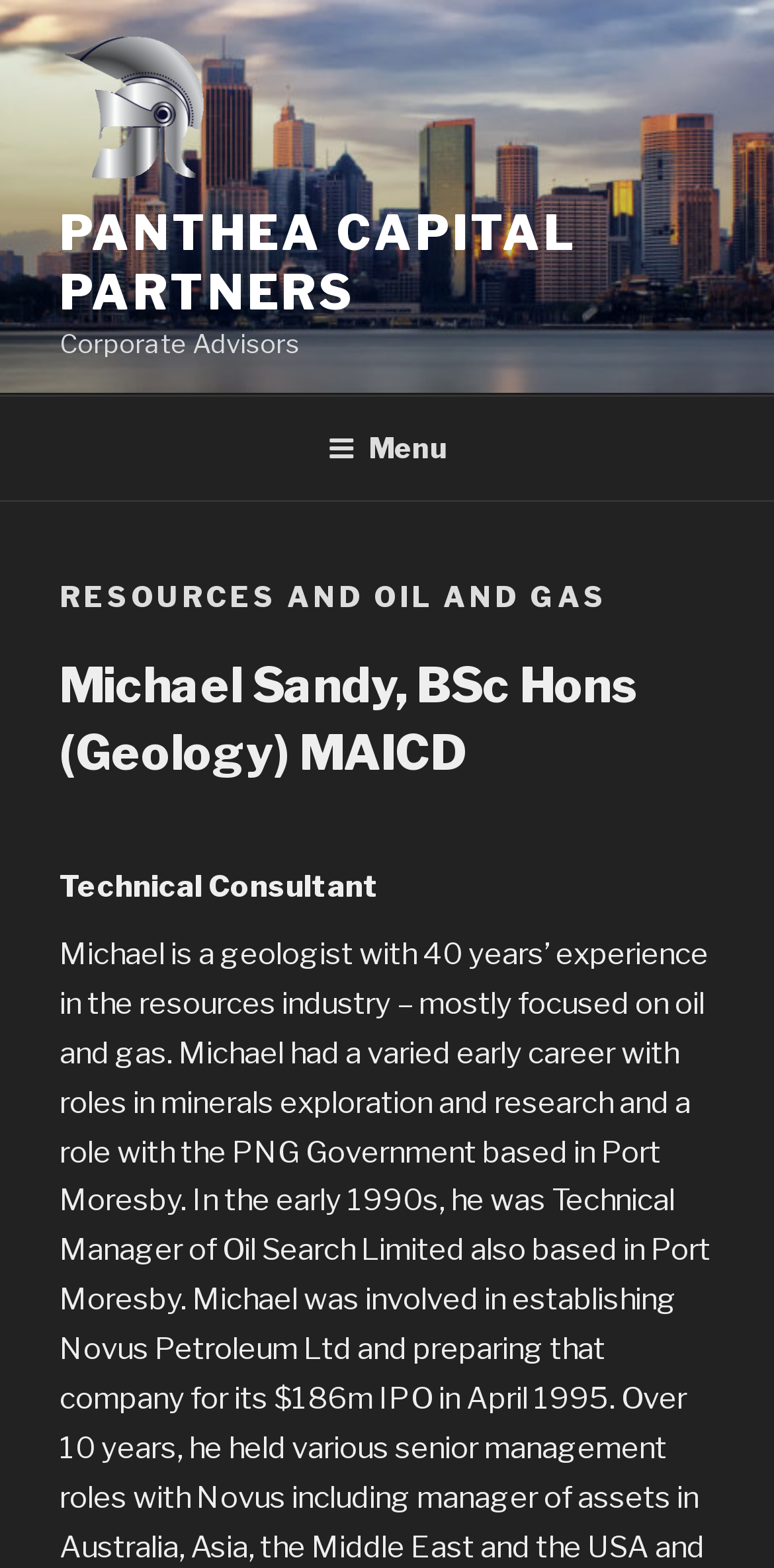What is the industry focus of Panthea Capital Partners?
Kindly offer a detailed explanation using the data available in the image.

The industry focus of Panthea Capital Partners can be inferred from the webpage's content, which mentions 'Resources and Oil and Gas' in the top section. This suggests that the company's industry focus is on Oil and Gas.